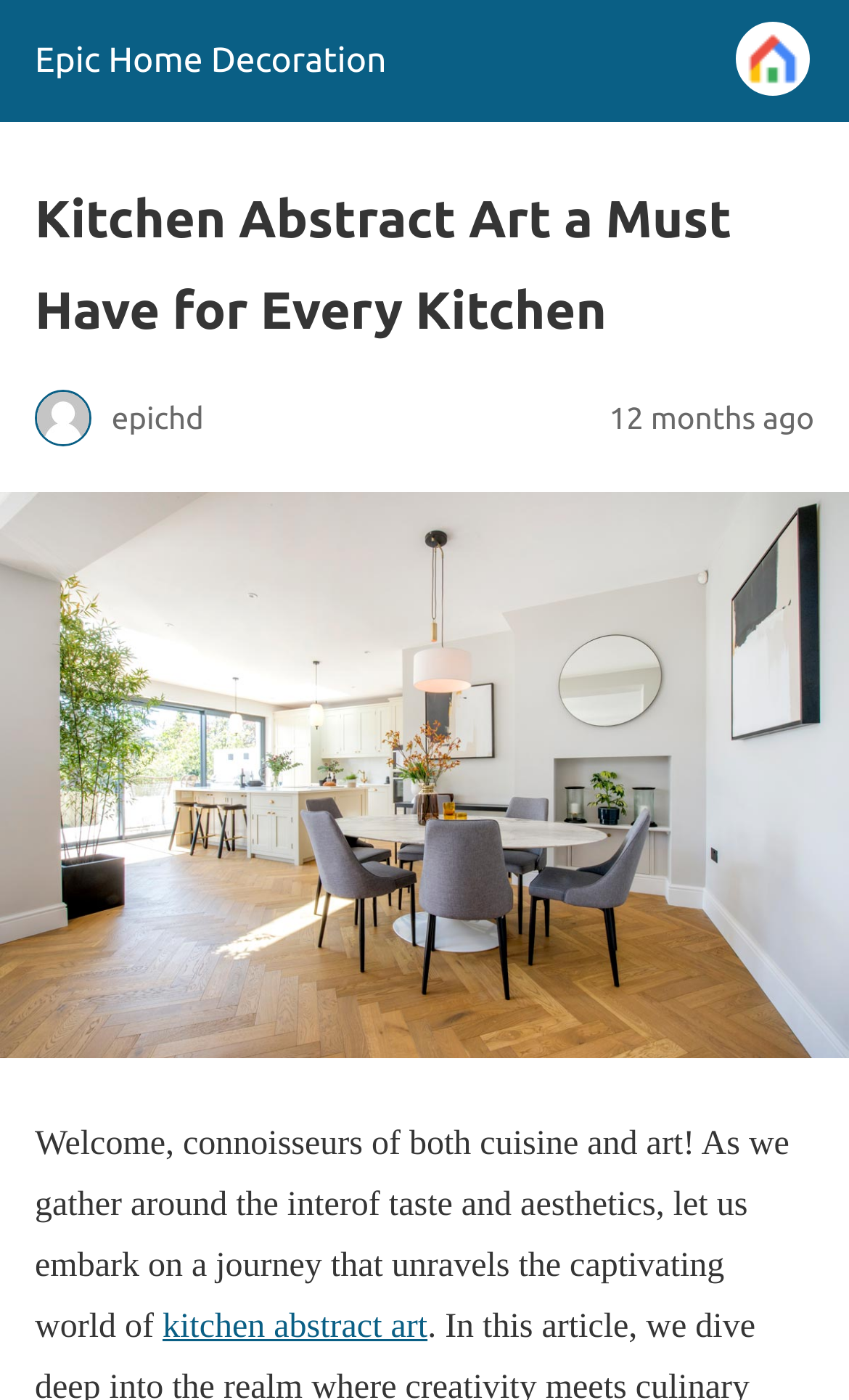What is the title or heading displayed on the webpage?

Kitchen Abstract Art a Must Have for Every Kitchen